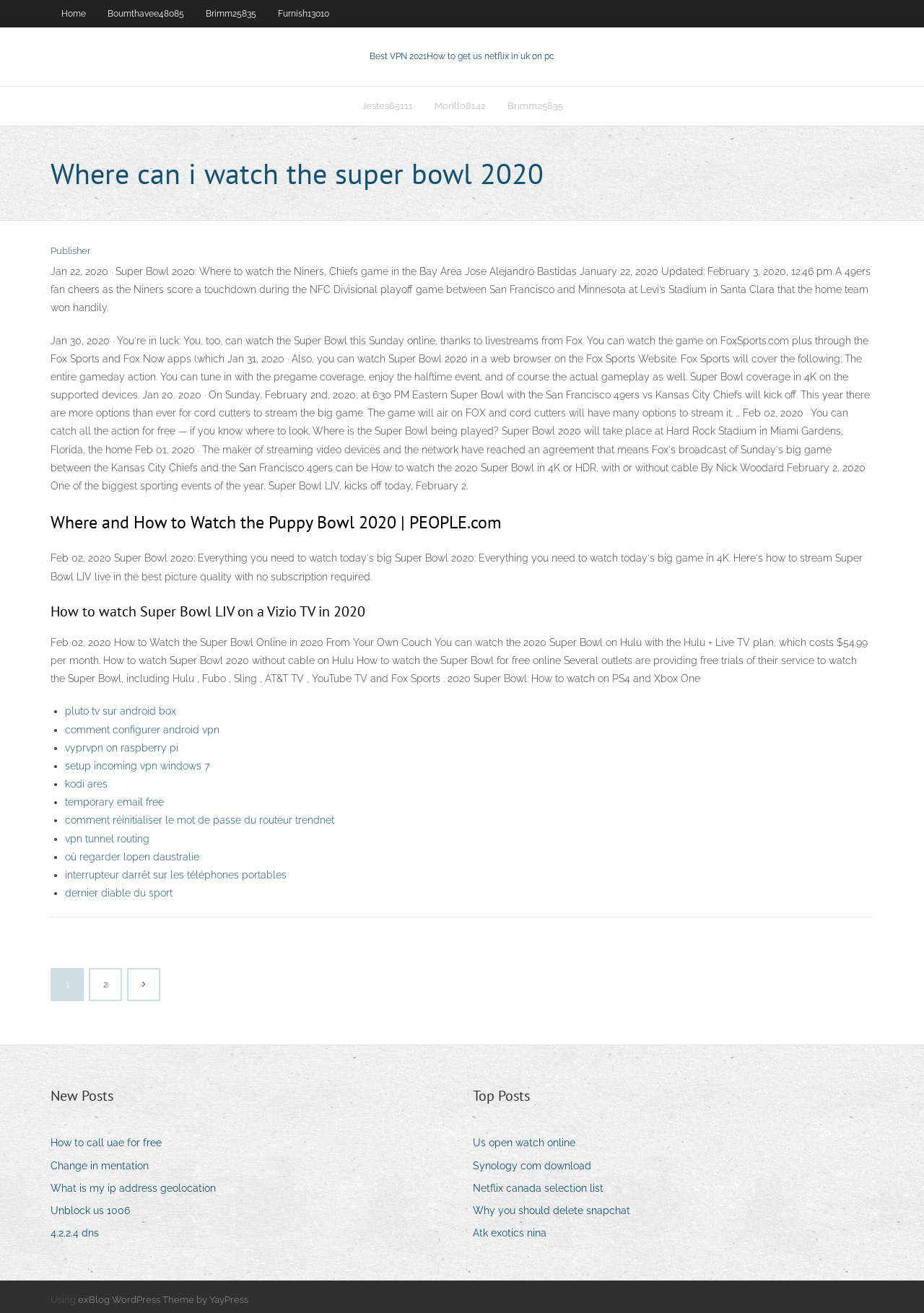Given the description of a UI element: "4.2.2.4 dns", identify the bounding box coordinates of the matching element in the webpage screenshot.

[0.055, 0.932, 0.119, 0.947]